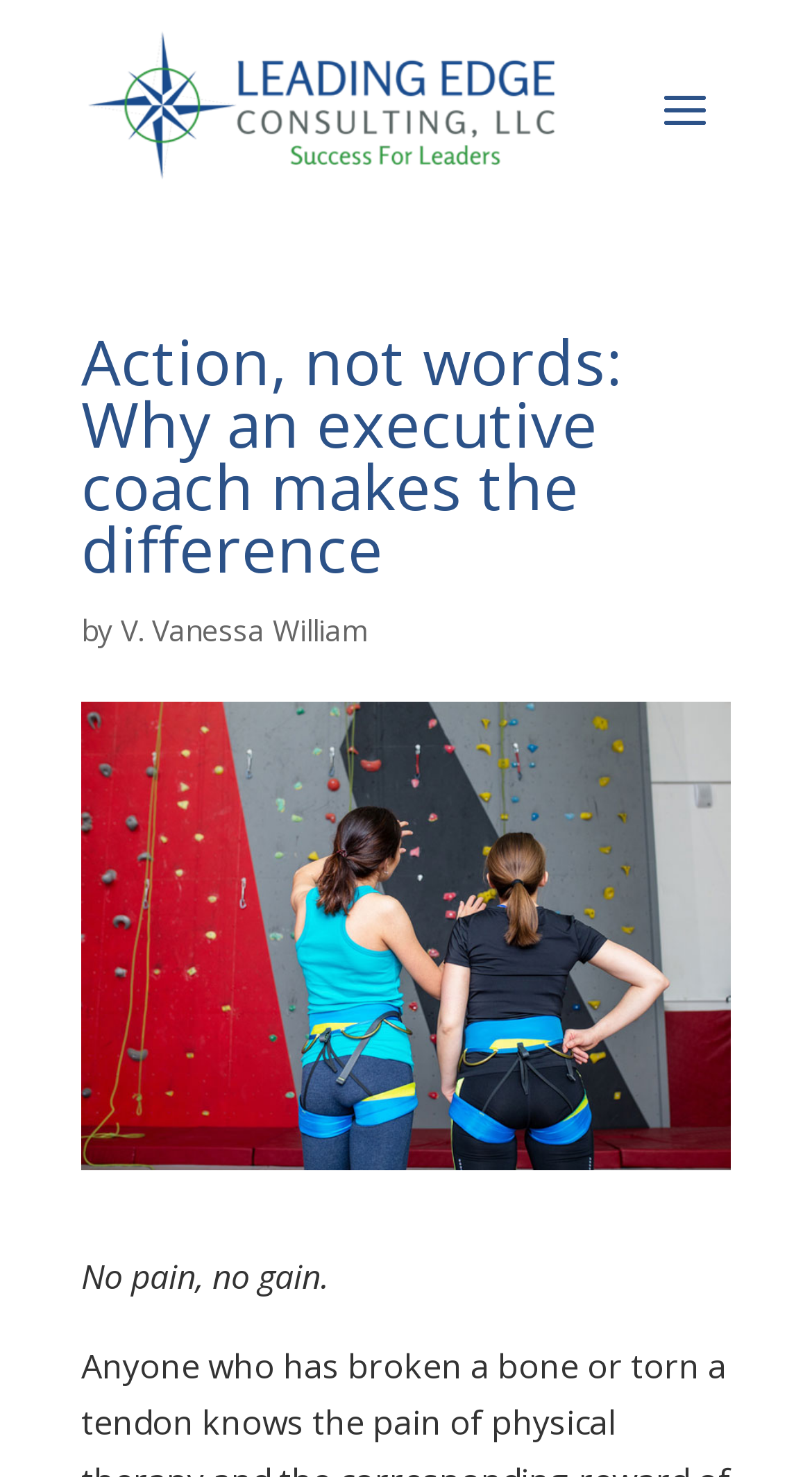Identify the bounding box for the element characterized by the following description: "V. Vanessa William".

[0.149, 0.413, 0.454, 0.44]